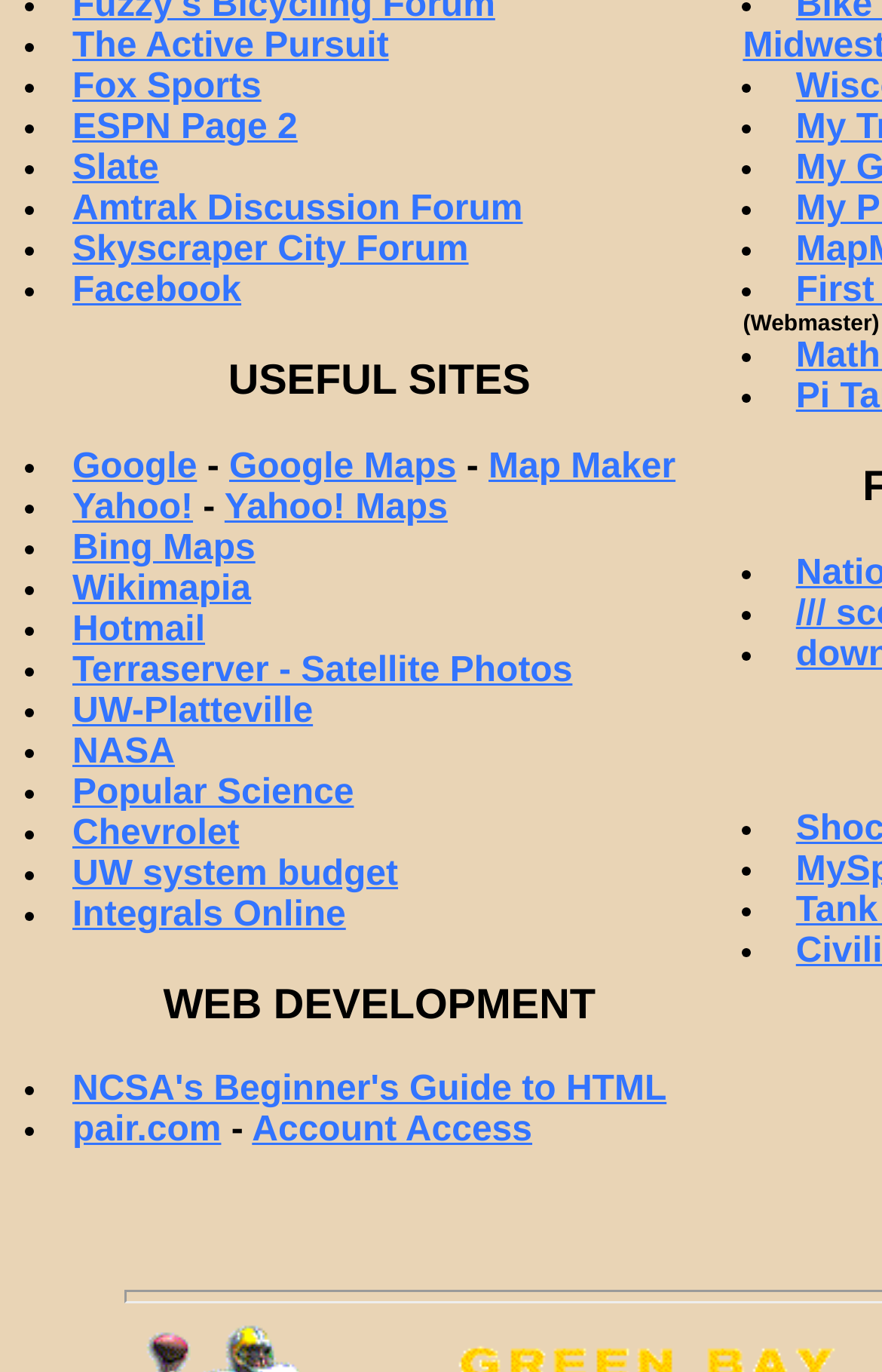Kindly respond to the following question with a single word or a brief phrase: 
What is the purpose of the links under 'WEB DEVELOPMENT'?

Web development resources